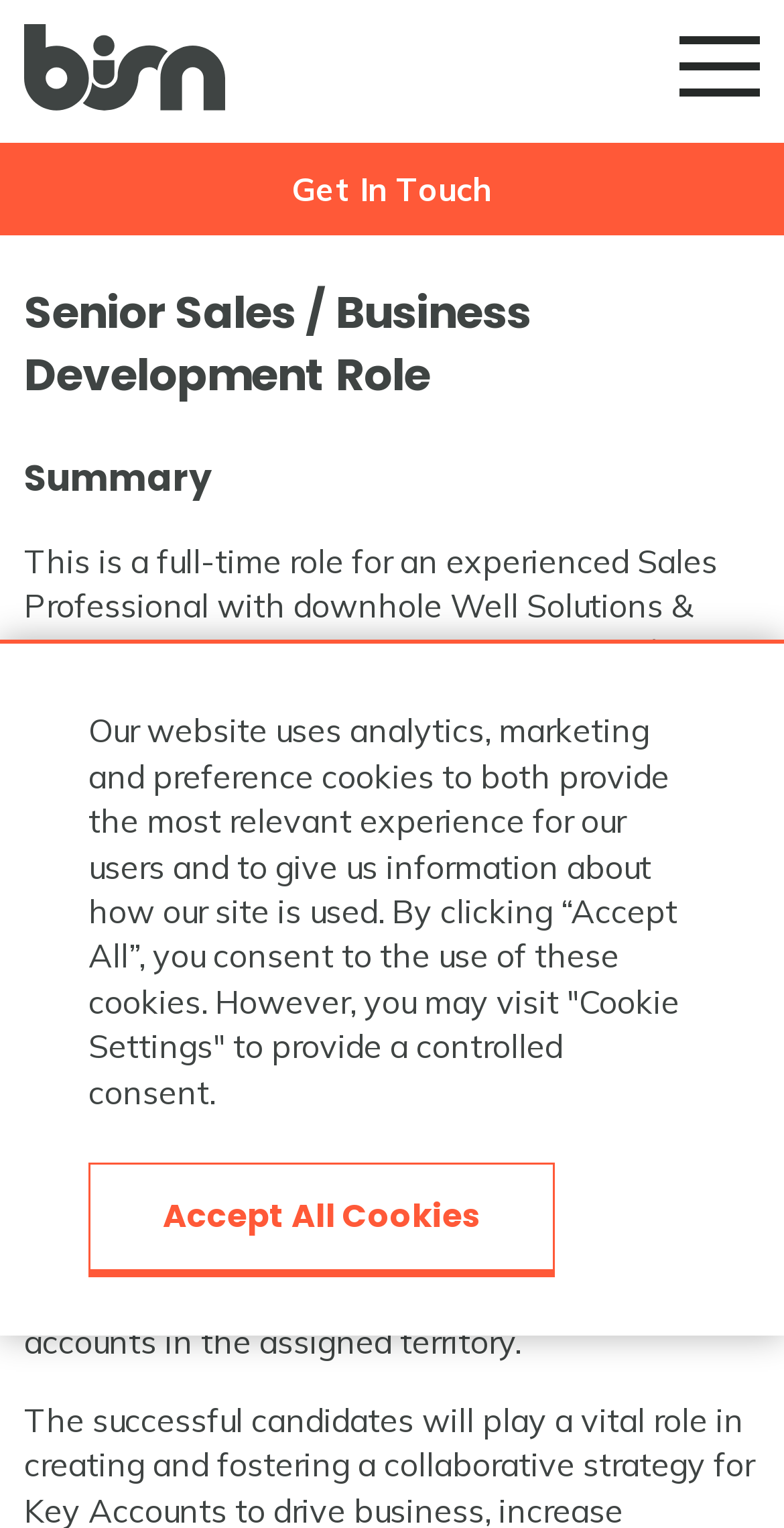Given the description ".bisn-dark-b{fill:#3f4443;}", provide the bounding box coordinates of the corresponding UI element.

[0.031, 0.016, 0.469, 0.072]